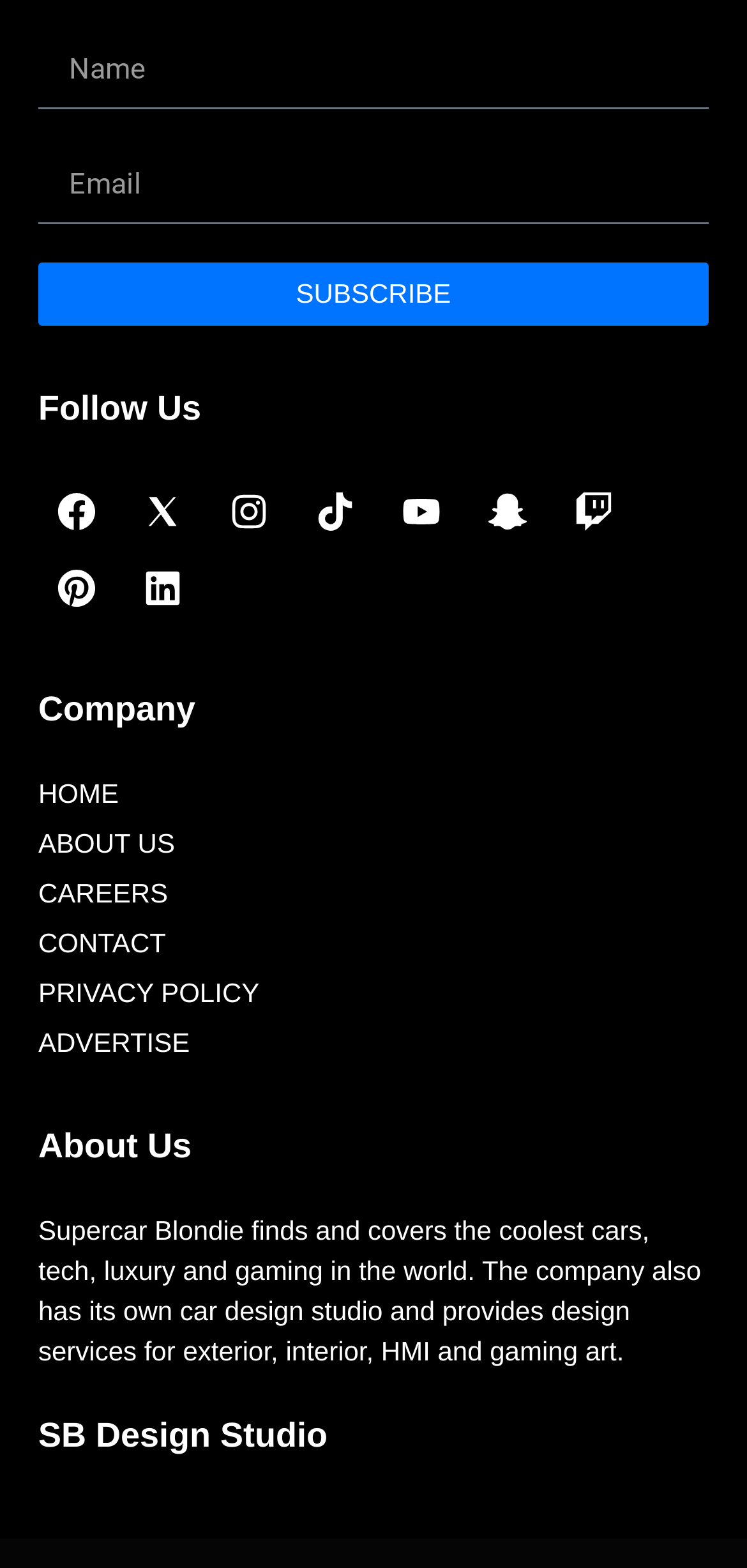Find the bounding box coordinates for the element described here: "Contact".

[0.051, 0.588, 0.949, 0.614]